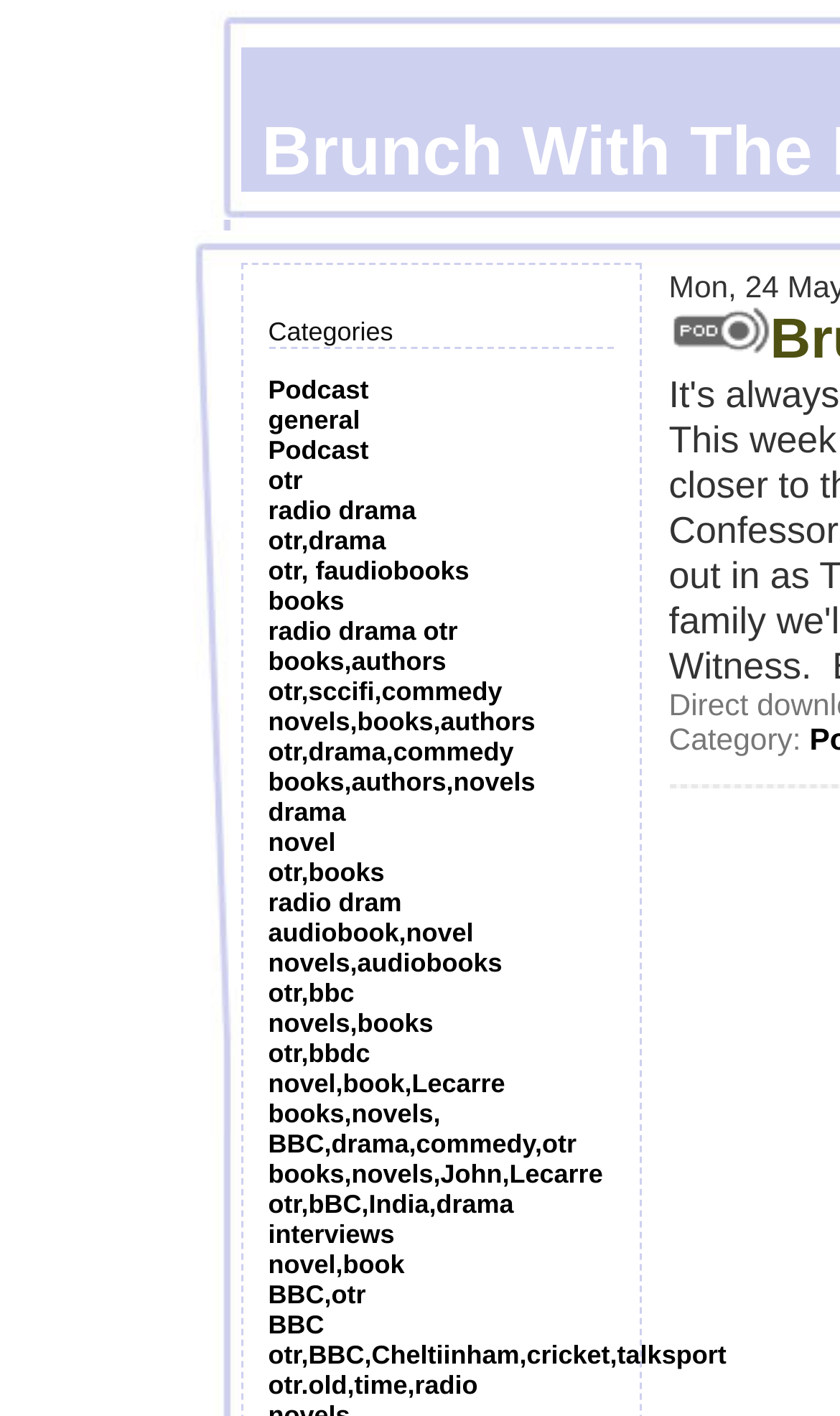Please indicate the bounding box coordinates of the element's region to be clicked to achieve the instruction: "Click on the 'otr' link". Provide the coordinates as four float numbers between 0 and 1, i.e., [left, top, right, bottom].

[0.319, 0.329, 0.36, 0.35]